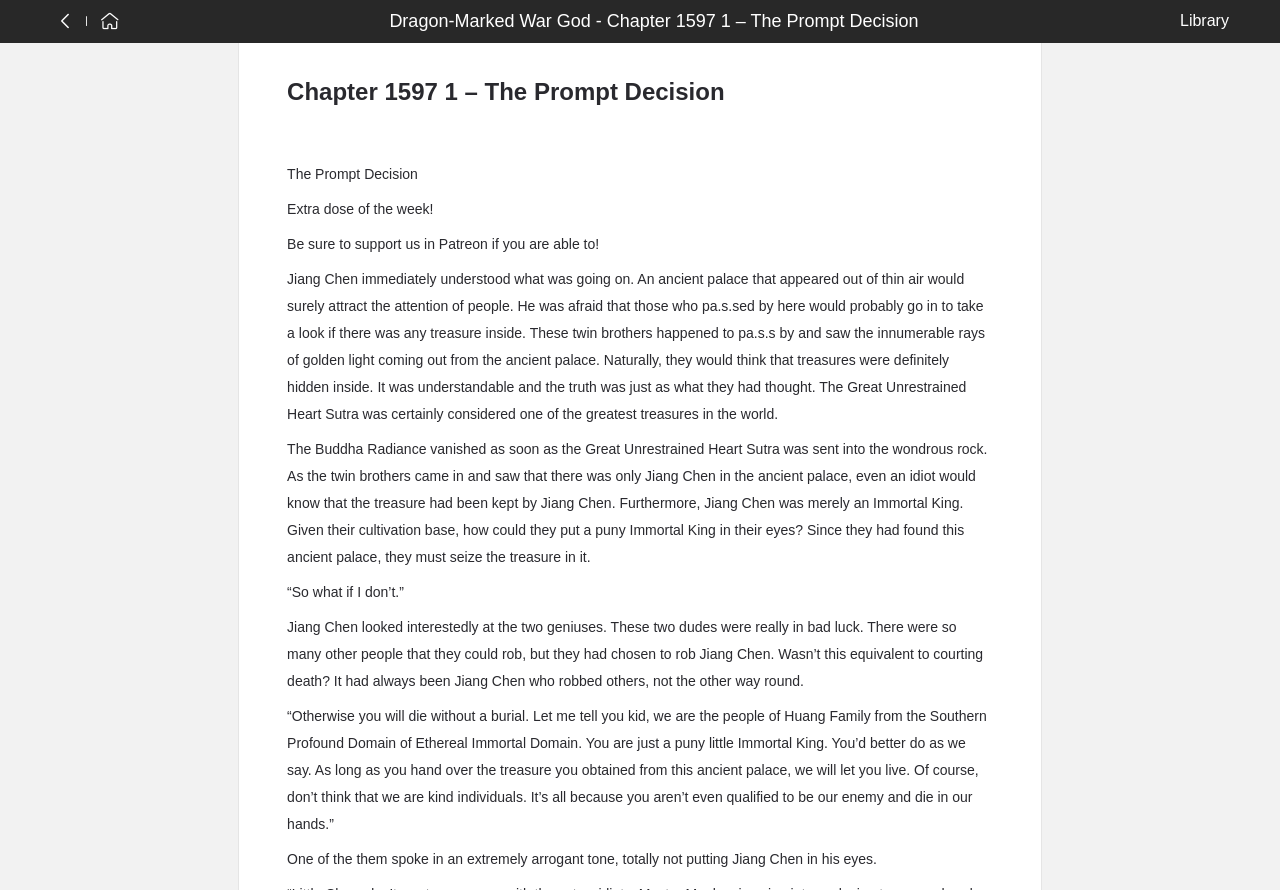Describe the webpage meticulously, covering all significant aspects.

This webpage appears to be a chapter from a novel, specifically Chapter 1597 1 – The Prompt Decision Dragon-Marked War God. At the top, there are three links, two of which are positioned closely together on the left side, while the third is located on the far right. Below these links, the title of the chapter is displayed prominently.

The main content of the chapter is divided into several paragraphs of text, which occupy the majority of the page. The text describes a scene where the protagonist, Jiang Chen, is confronted by two brothers who are trying to rob him of a treasure. The paragraphs are arranged in a vertical sequence, with each one building upon the previous one to advance the story.

There are a few notable elements on the page. A heading with the chapter title is positioned above the main text, and there are two short sentences near the top that appear to be a message to readers, encouraging them to support the website on Patreon. Overall, the page is focused on presenting the chapter's content in a clear and readable format.